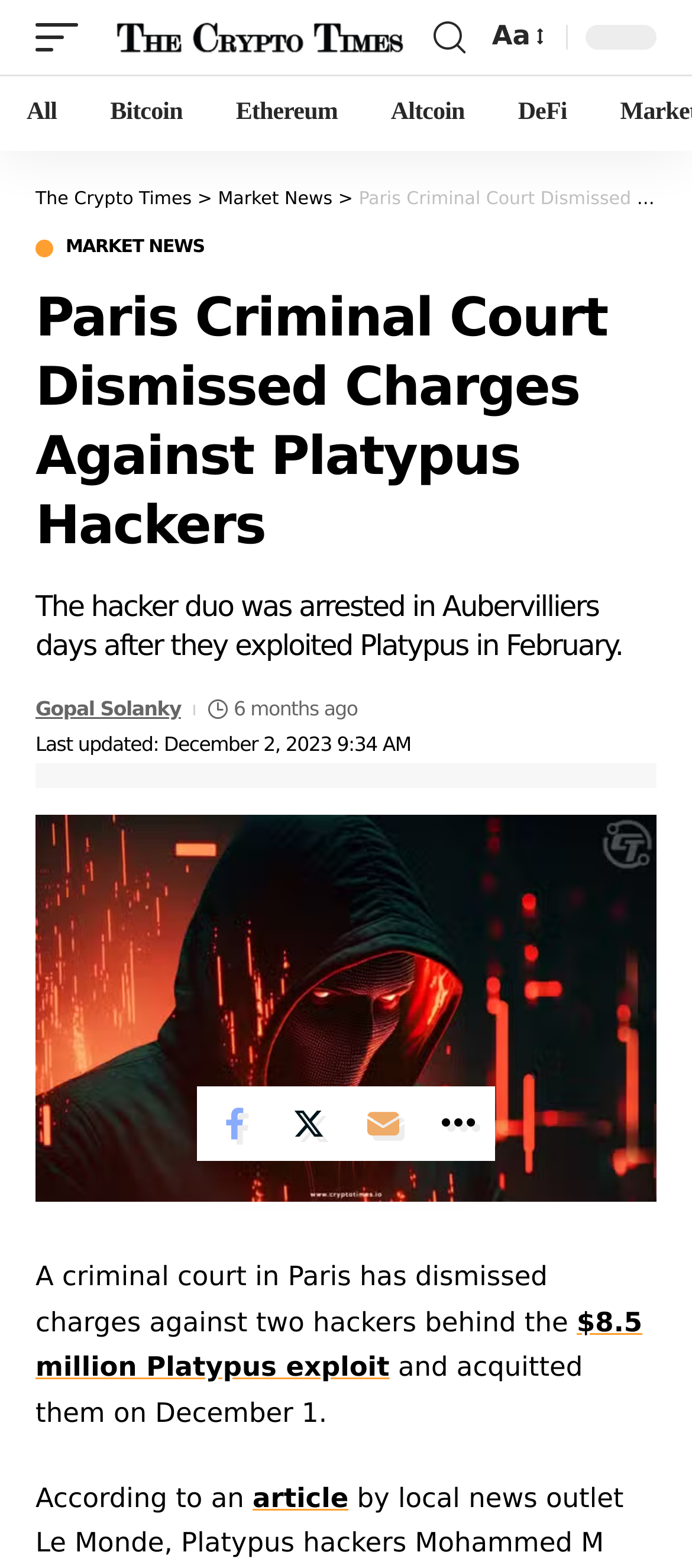Please provide the bounding box coordinates for the element that needs to be clicked to perform the instruction: "Visit the homepage of The Crypto Times". The coordinates must consist of four float numbers between 0 and 1, formatted as [left, top, right, bottom].

[0.138, 0.009, 0.614, 0.038]